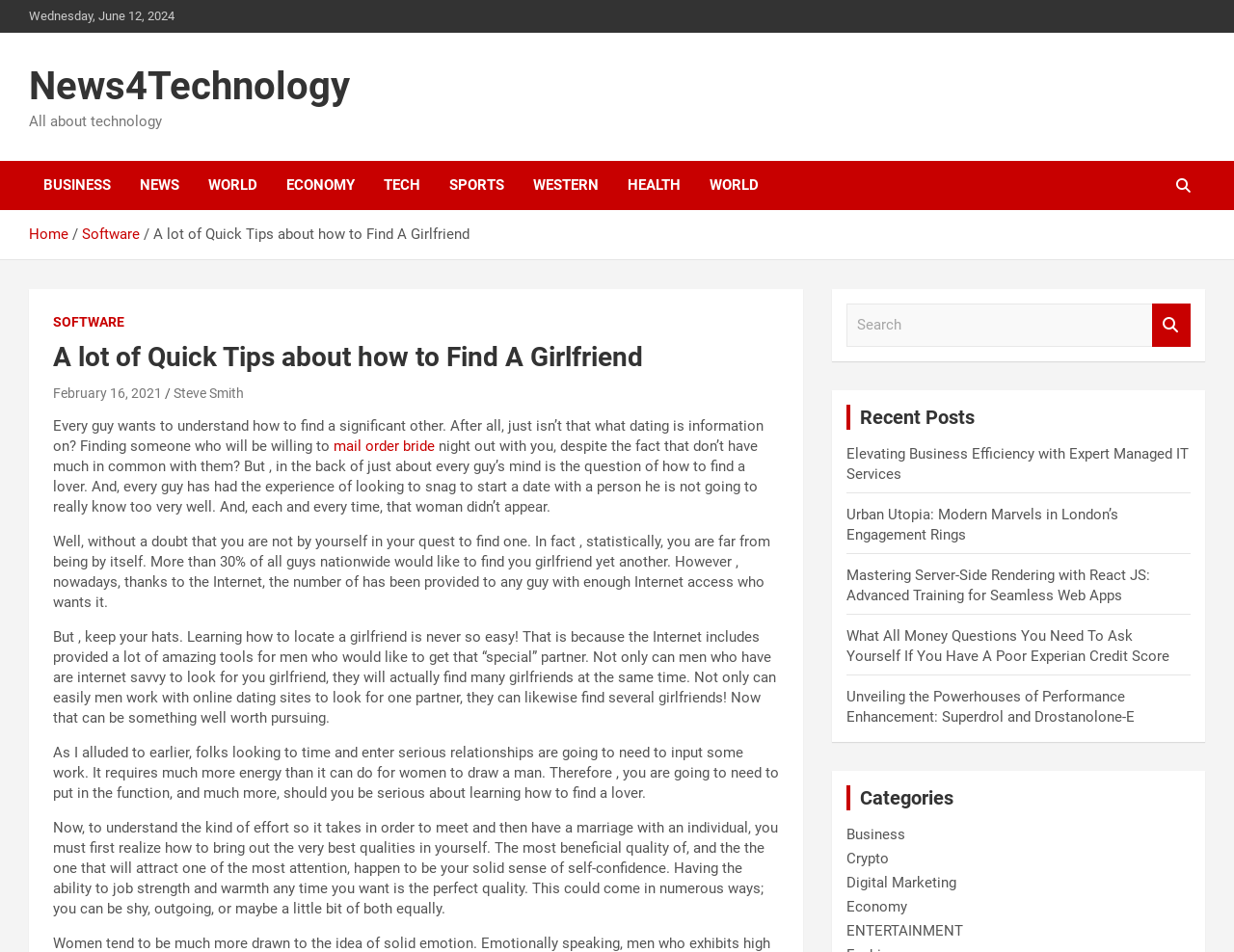Show the bounding box coordinates of the region that should be clicked to follow the instruction: "Go to the 'SOFTWARE' category."

[0.043, 0.329, 0.101, 0.349]